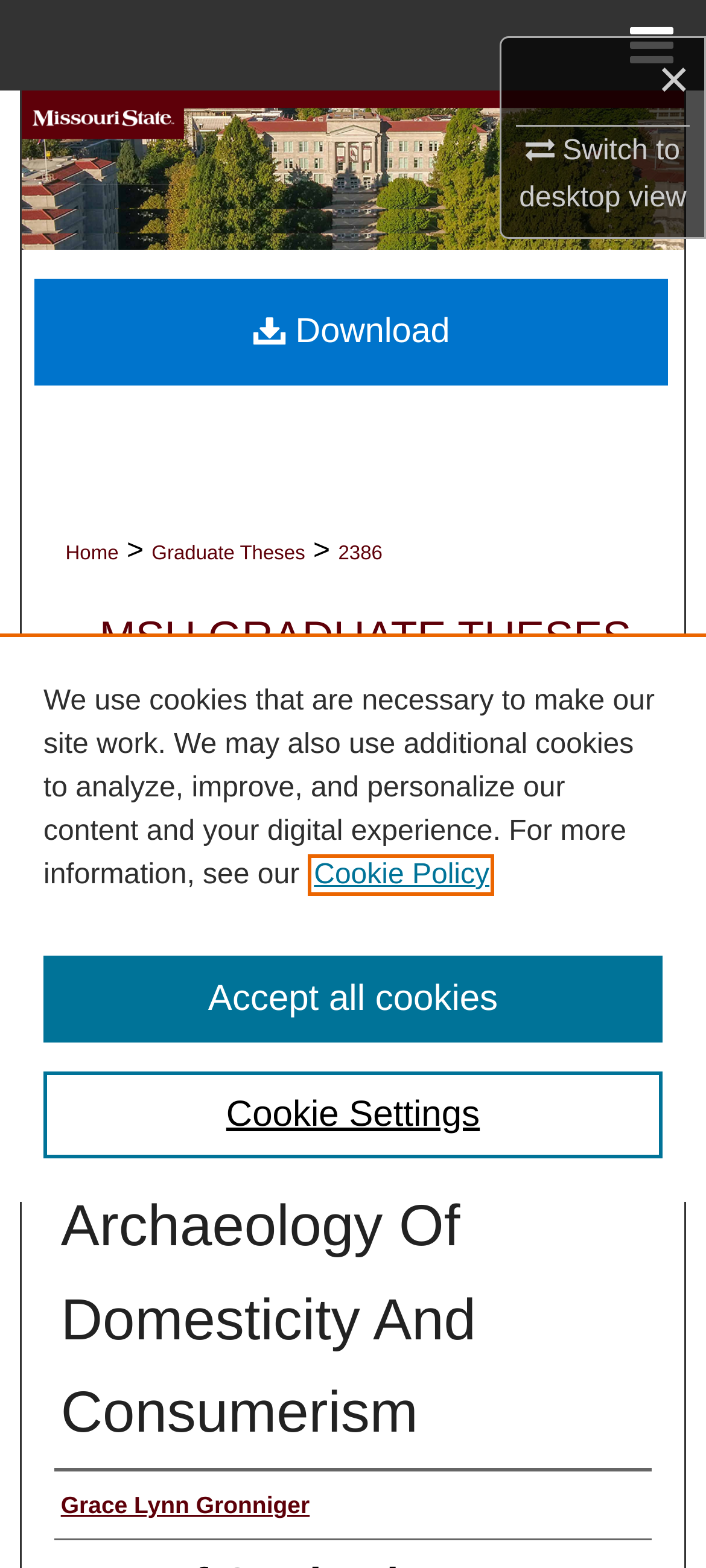Please identify the bounding box coordinates of the clickable element to fulfill the following instruction: "Click on the 'Reply' button". The coordinates should be four float numbers between 0 and 1, i.e., [left, top, right, bottom].

None